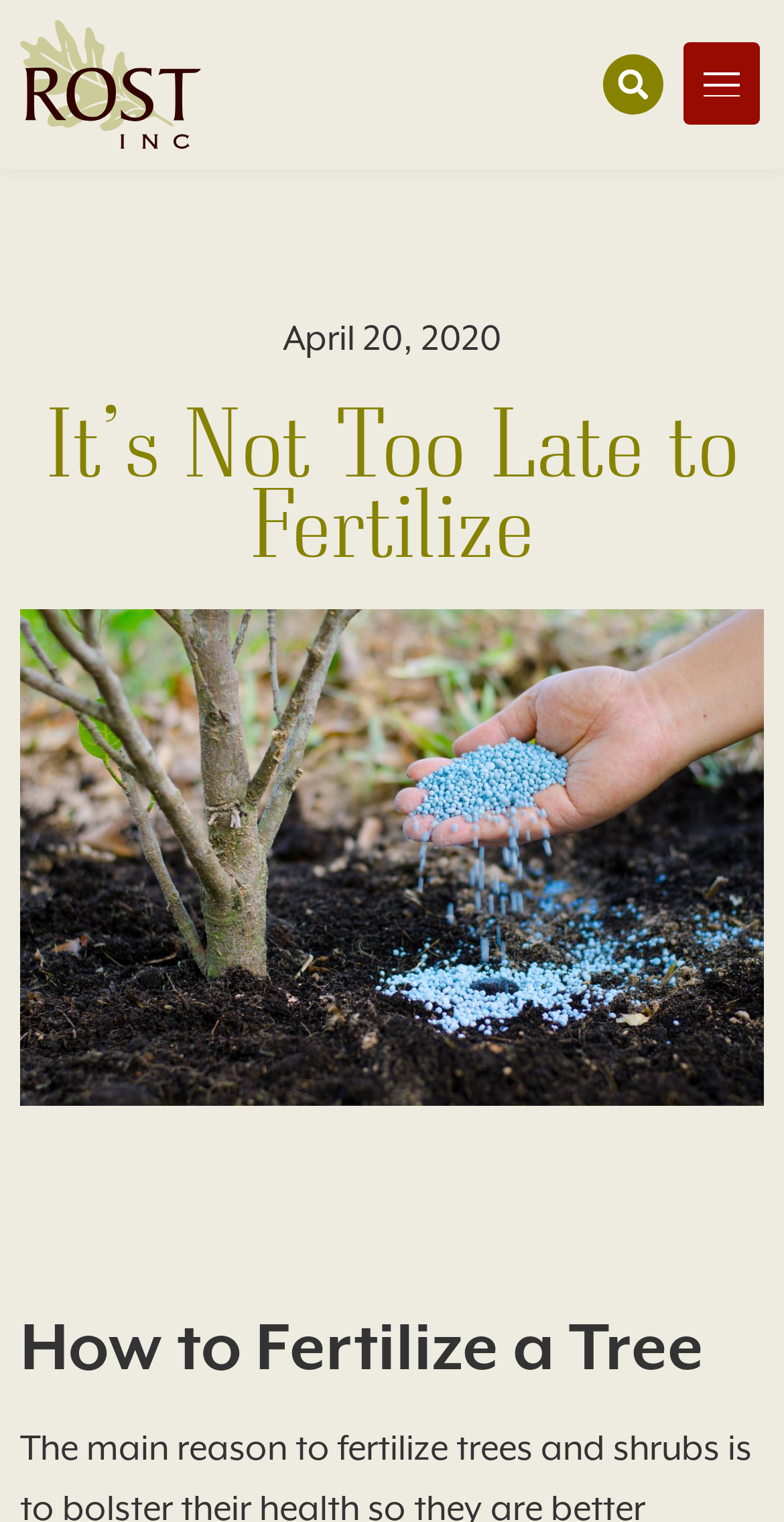What is the purpose of the button at the top-right corner?
Refer to the image and provide a detailed answer to the question.

I found the button at the top-right corner of the webpage, which is located at coordinates [0.769, 0.036, 0.846, 0.076]. The text of this button is 'Search', which indicates its purpose is to allow users to search for something on the webpage.